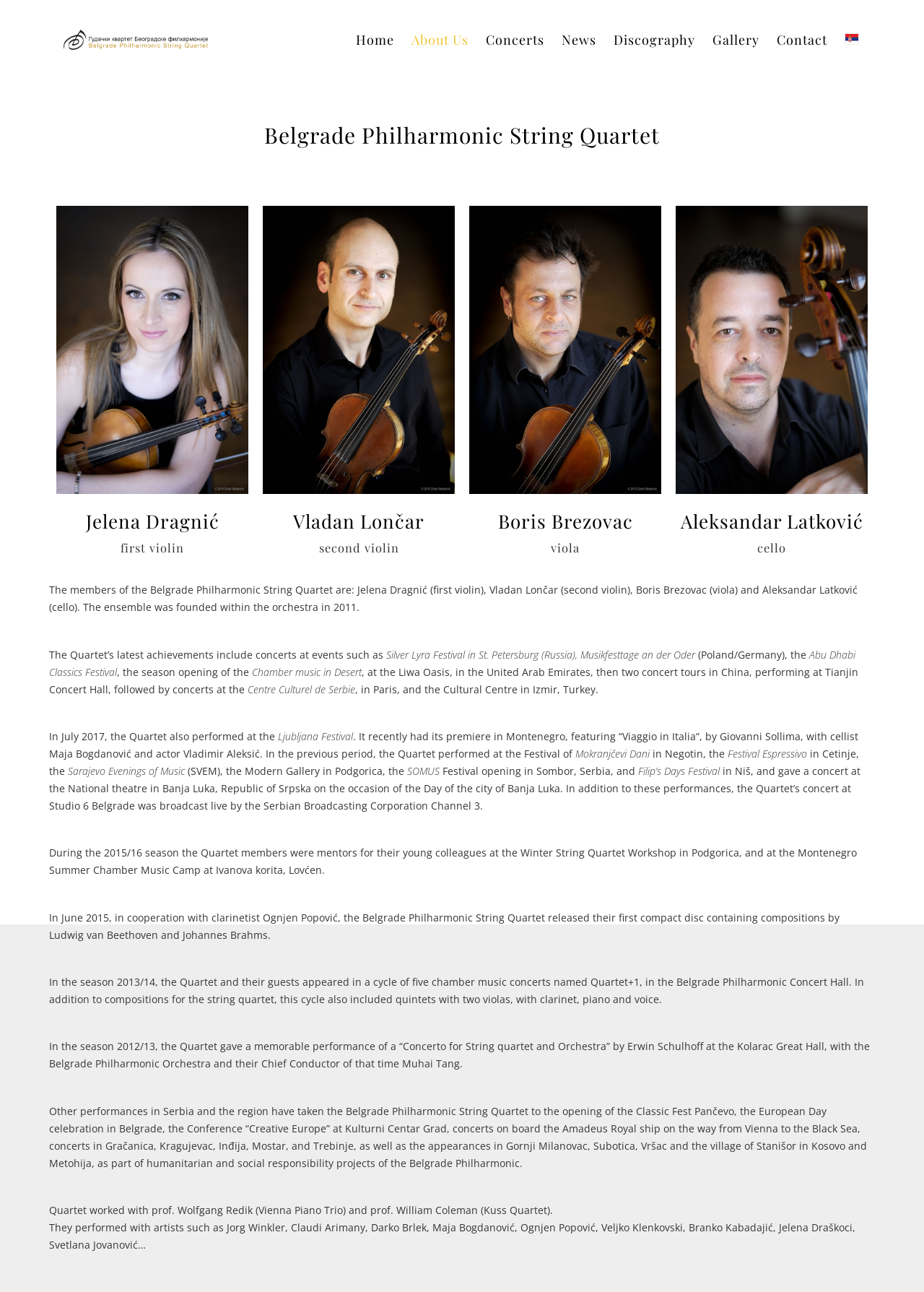Please provide a detailed answer to the question below by examining the image:
What is the name of the festival where the quartet performed with cellist Maja Bogdanović?

I found the answer by looking at the text 'It recently had its premiere in Montenegro, featuring “Viaggio in Italia“, by Giovanni Sollima, with cellist Maja Bogdanović and actor Vladimir Aleksić. In the previous period, the Quartet performed at the Festival of Mokranjčevi Dani' which is located in the middle of the webpage.